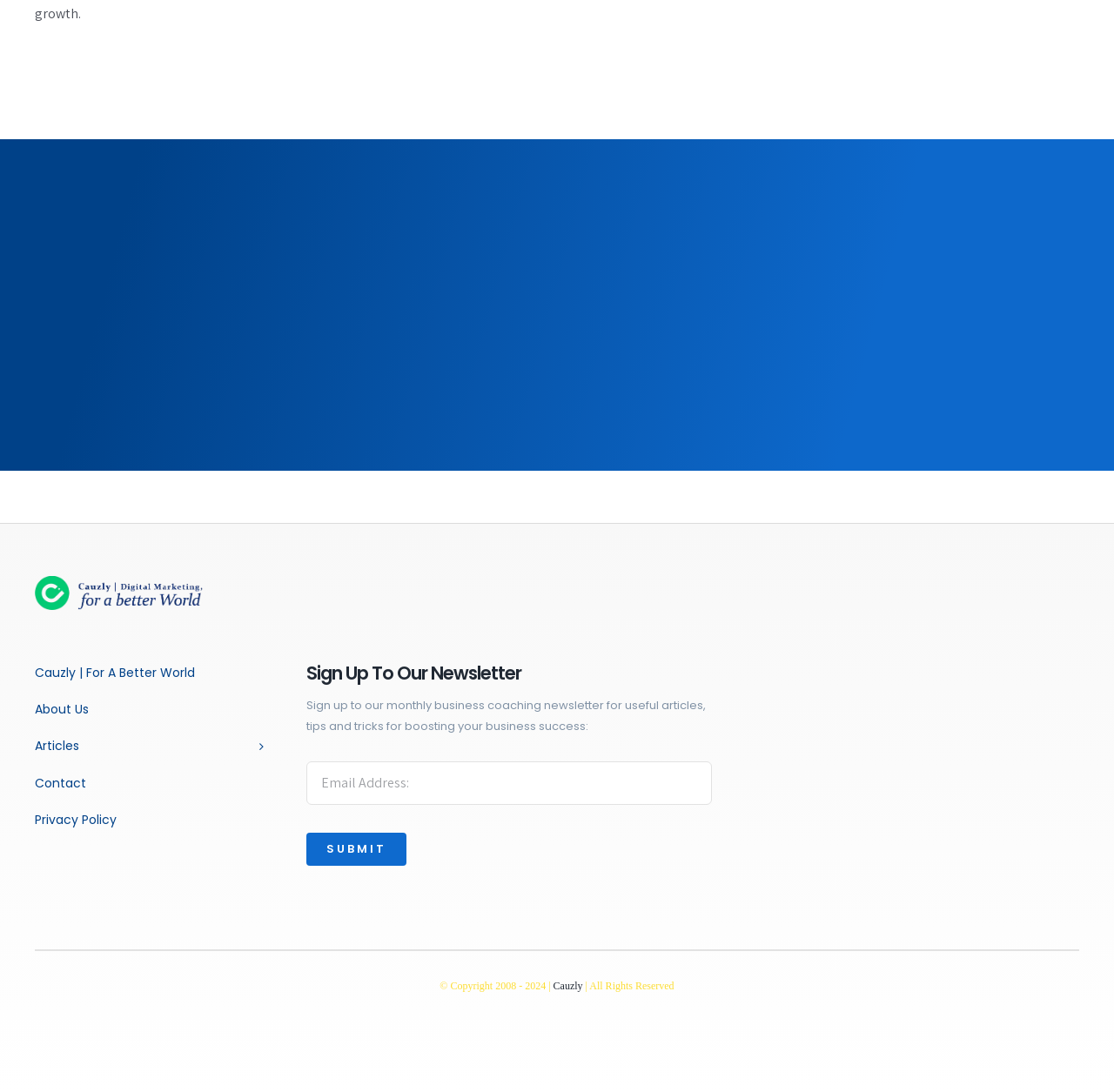Can you find the bounding box coordinates of the area I should click to execute the following instruction: "Call for a free consultation"?

None